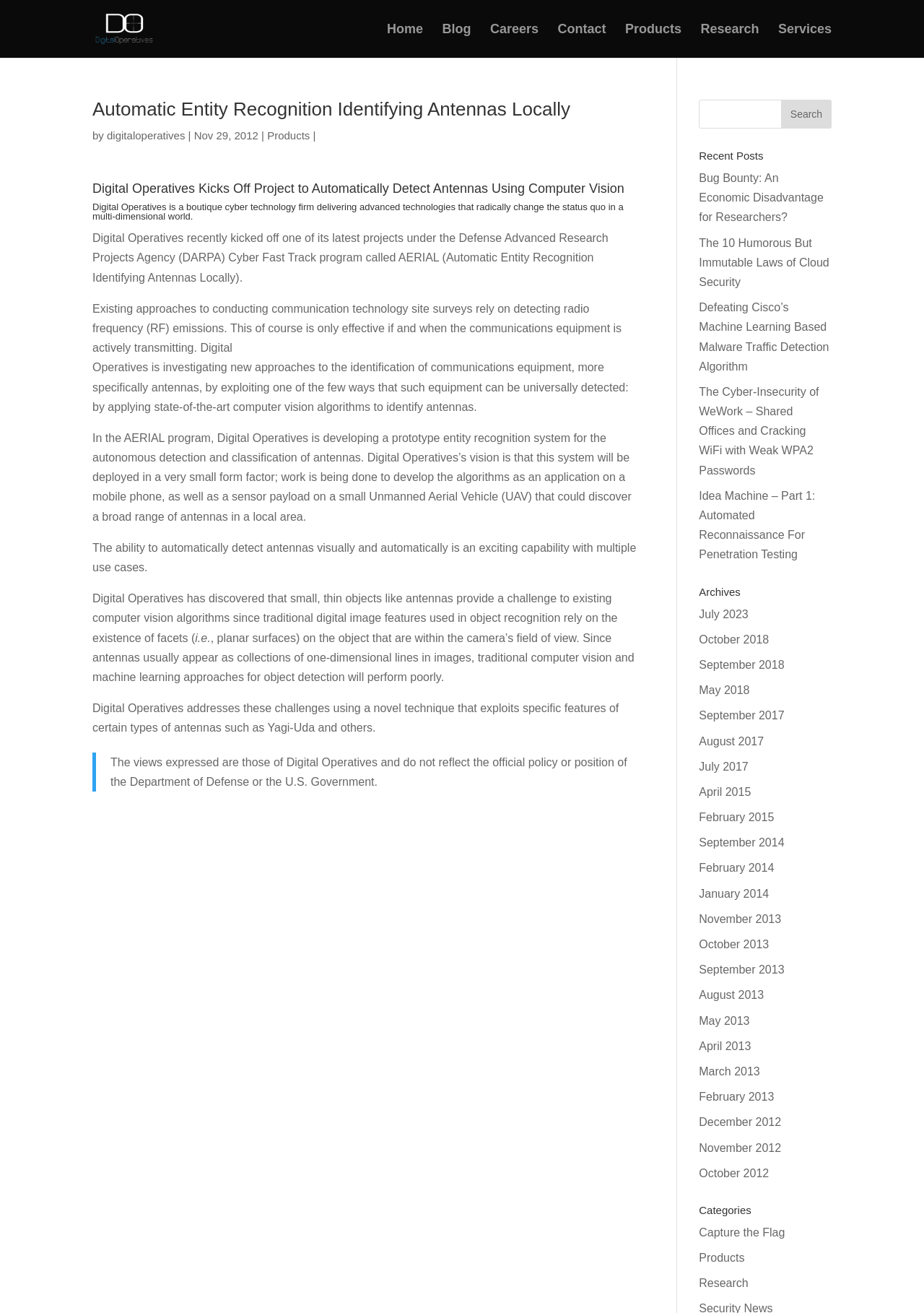Describe all the significant parts and information present on the webpage.

The webpage is about Digital Operatives, a cyber security, technology, and technology services provider for industry and government. At the top, there is a logo and a navigation menu with links to "Home", "Blog", "Careers", "Contact", "Products", "Research", and "Services". Below the navigation menu, there is a search bar.

The main content of the webpage is an article titled "Automatic Entity Recognition Identifying Antennas Locally". The article is divided into several sections, each with a heading. The first section introduces the project, and the following sections provide more details about the project, including the challenges of detecting antennas and how Digital Operatives is addressing these challenges using a novel technique.

To the right of the article, there is a sidebar with several sections. The first section is titled "Recent Posts" and lists several links to recent blog posts. The second section is titled "Archives" and lists links to blog posts from different months and years. The third section is titled "Categories" and lists links to categories such as "Capture the Flag", "Products", and "Research".

At the bottom of the webpage, there is a blockquote with a disclaimer stating that the views expressed are those of Digital Operatives and do not reflect the official policy or position of the Department of Defense or the U.S. Government.